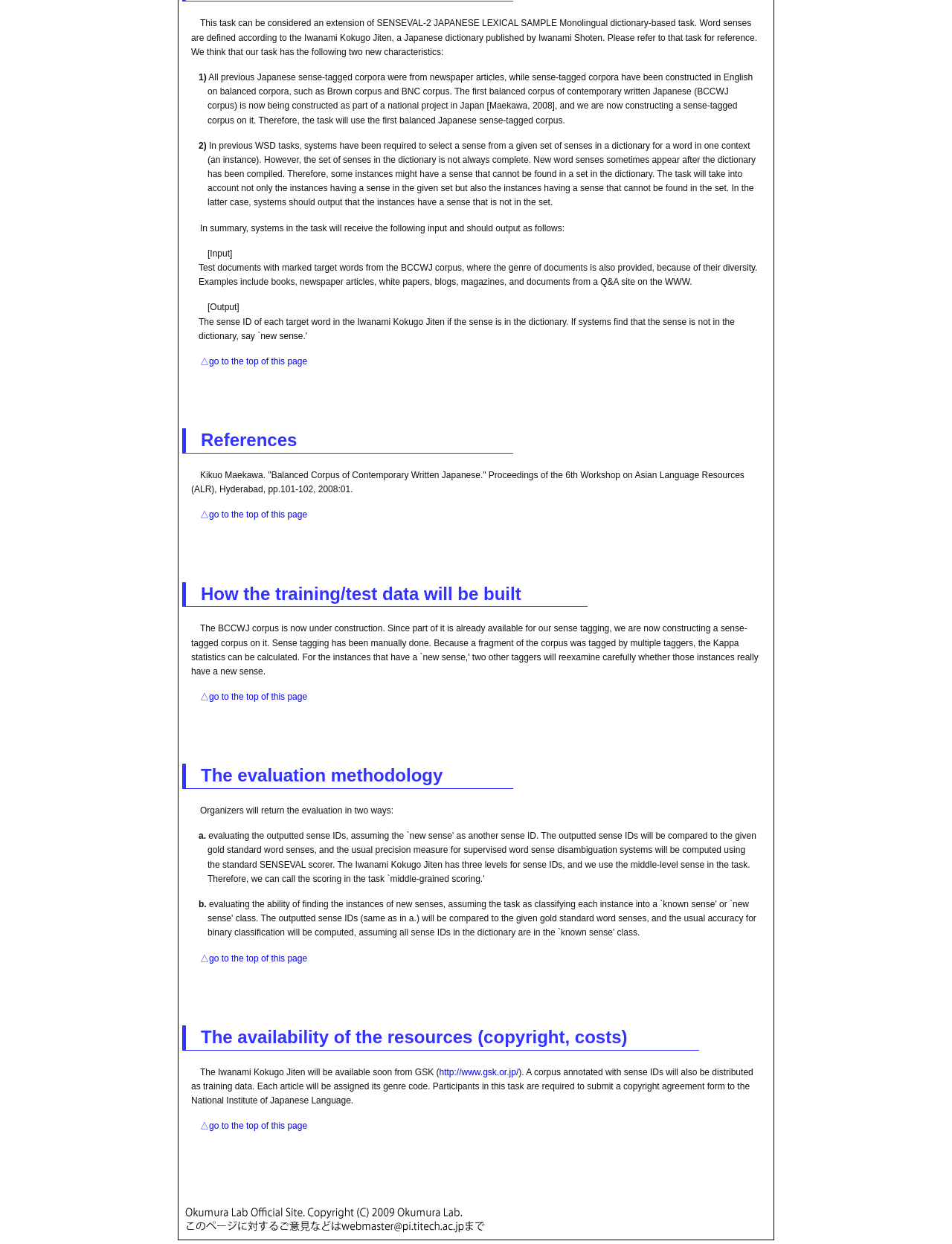Identify the bounding box coordinates for the UI element described as: "Stamp Demon Shopping Centre".

None